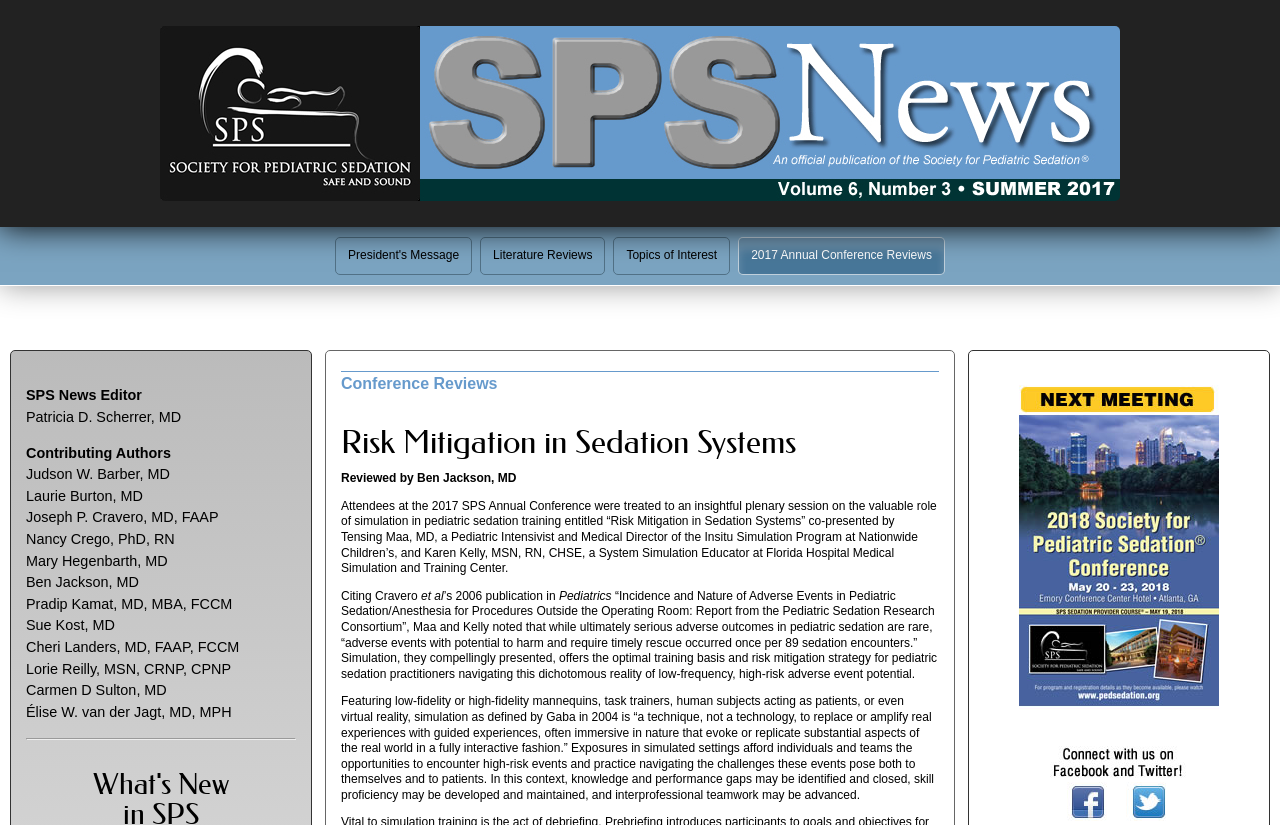Provide a brief response in the form of a single word or phrase:
What is the topic of the 2017 SPS Annual Conference plenary session?

Risk Mitigation in Sedation Systems